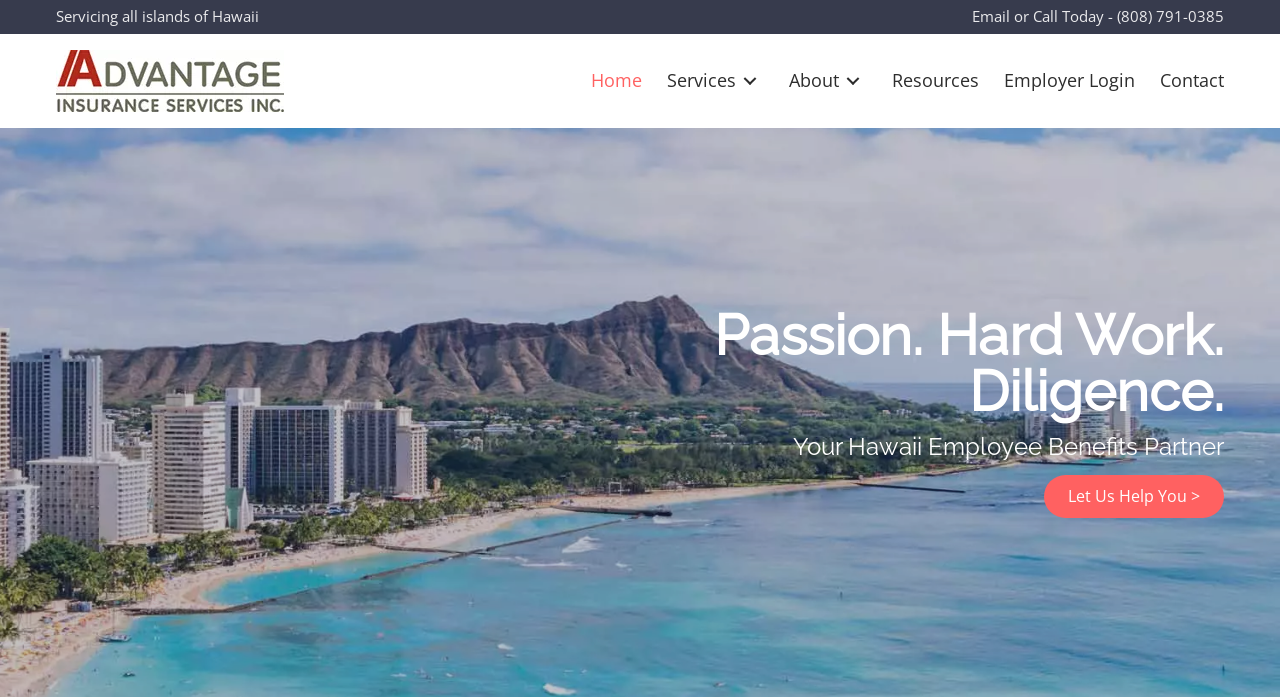Find the bounding box coordinates for the HTML element described as: "Privacy Policy". The coordinates should consist of four float values between 0 and 1, i.e., [left, top, right, bottom].

None